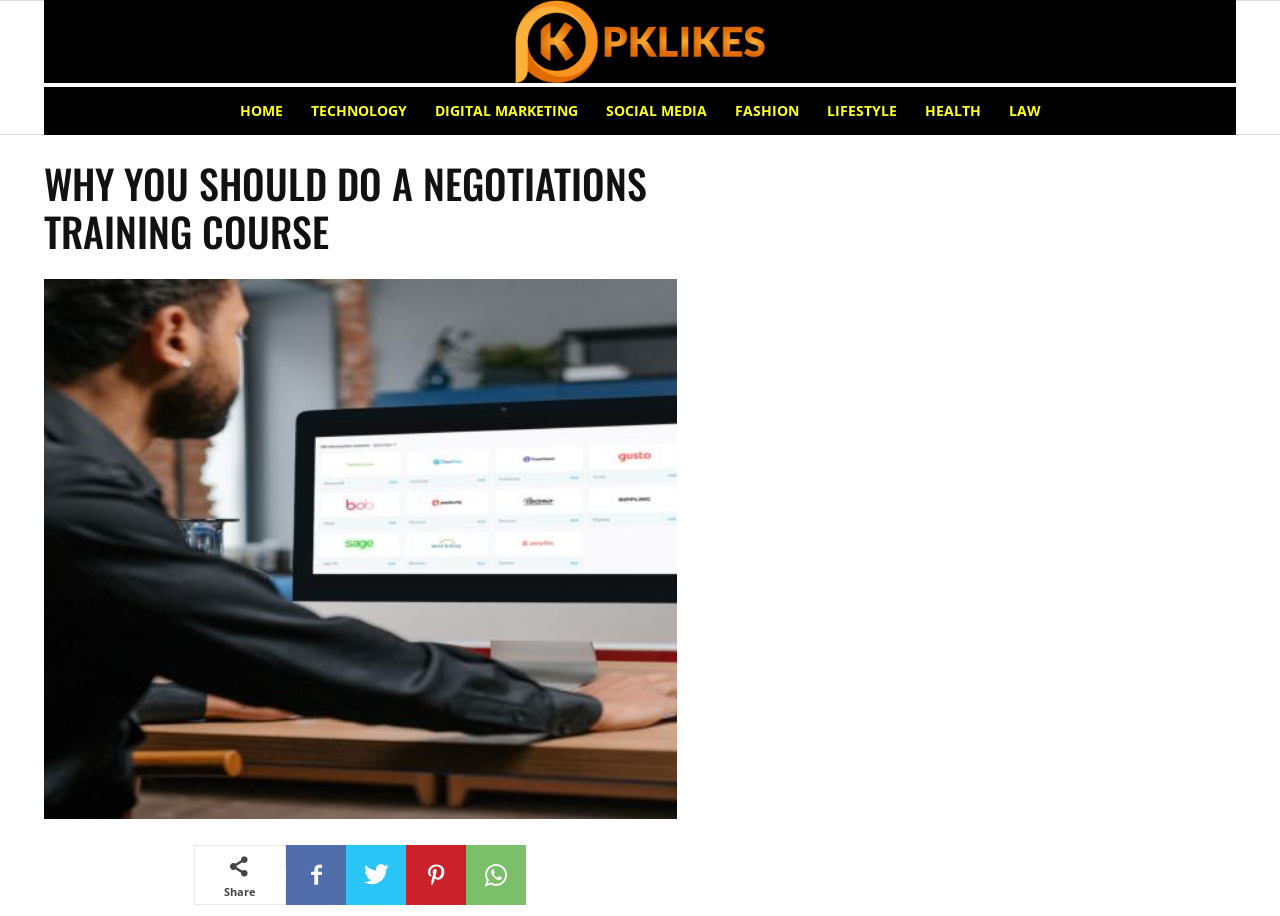Return the bounding box coordinates of the UI element that corresponds to this description: "Facebook". The coordinates must be given as four float numbers in the range of 0 and 1, [left, top, right, bottom].

[0.224, 0.923, 0.271, 0.988]